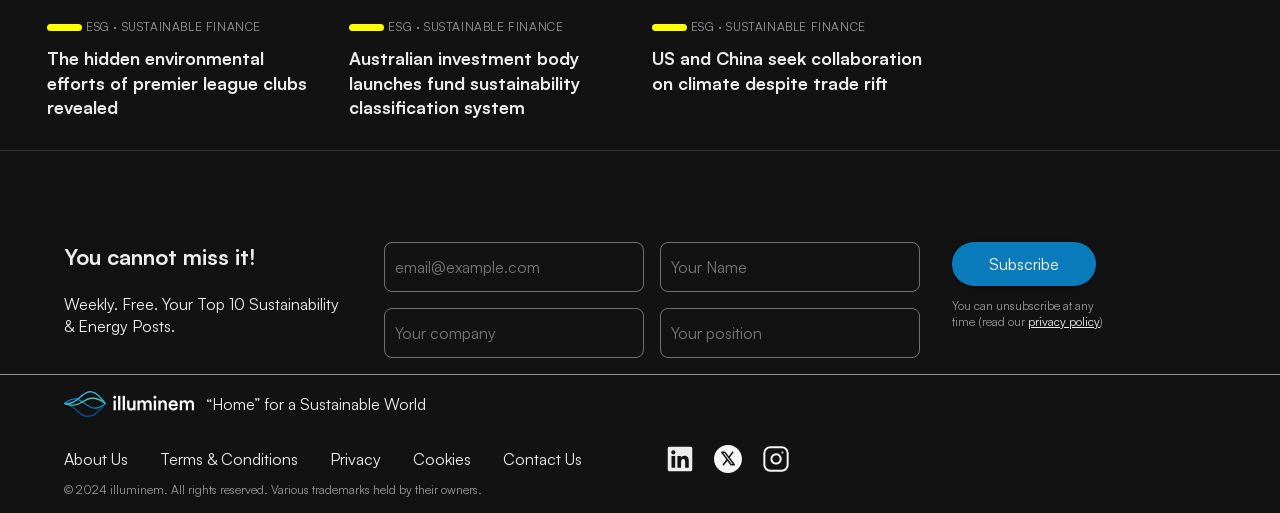Give a short answer to this question using one word or a phrase:
What is the theme of the articles on this page?

ESG and Sustainable Finance